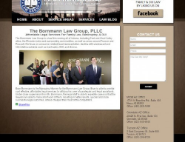Look at the image and write a detailed answer to the question: 
What is the atmosphere of the office environment?

The caption describes the office environment behind the team as modern, which suggests a contemporary and sleek atmosphere. Additionally, the team's confident stance and business attire contribute to a professional atmosphere.